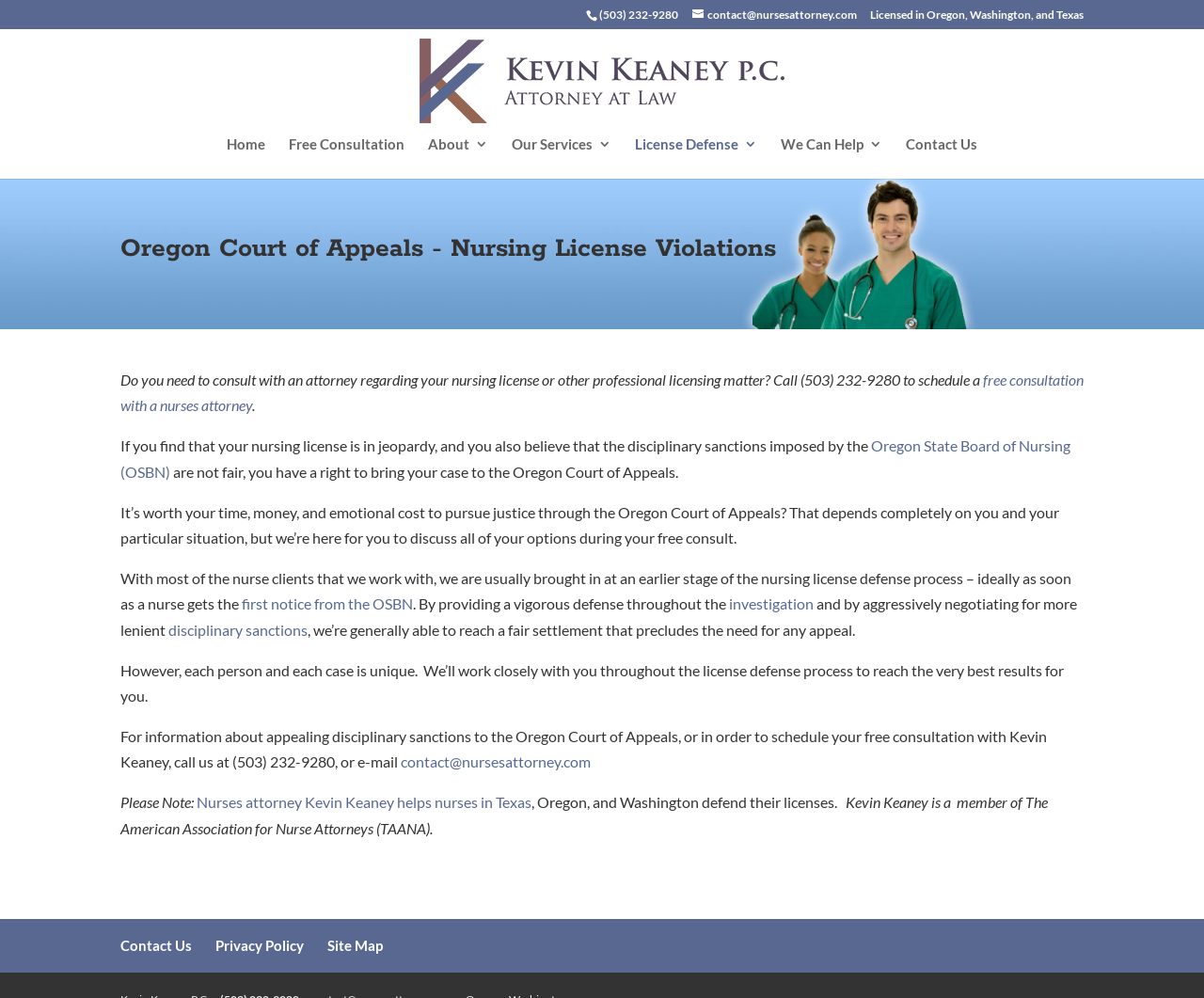What is the main title displayed on this webpage?

Oregon Court of Appeals - Nursing License Violations